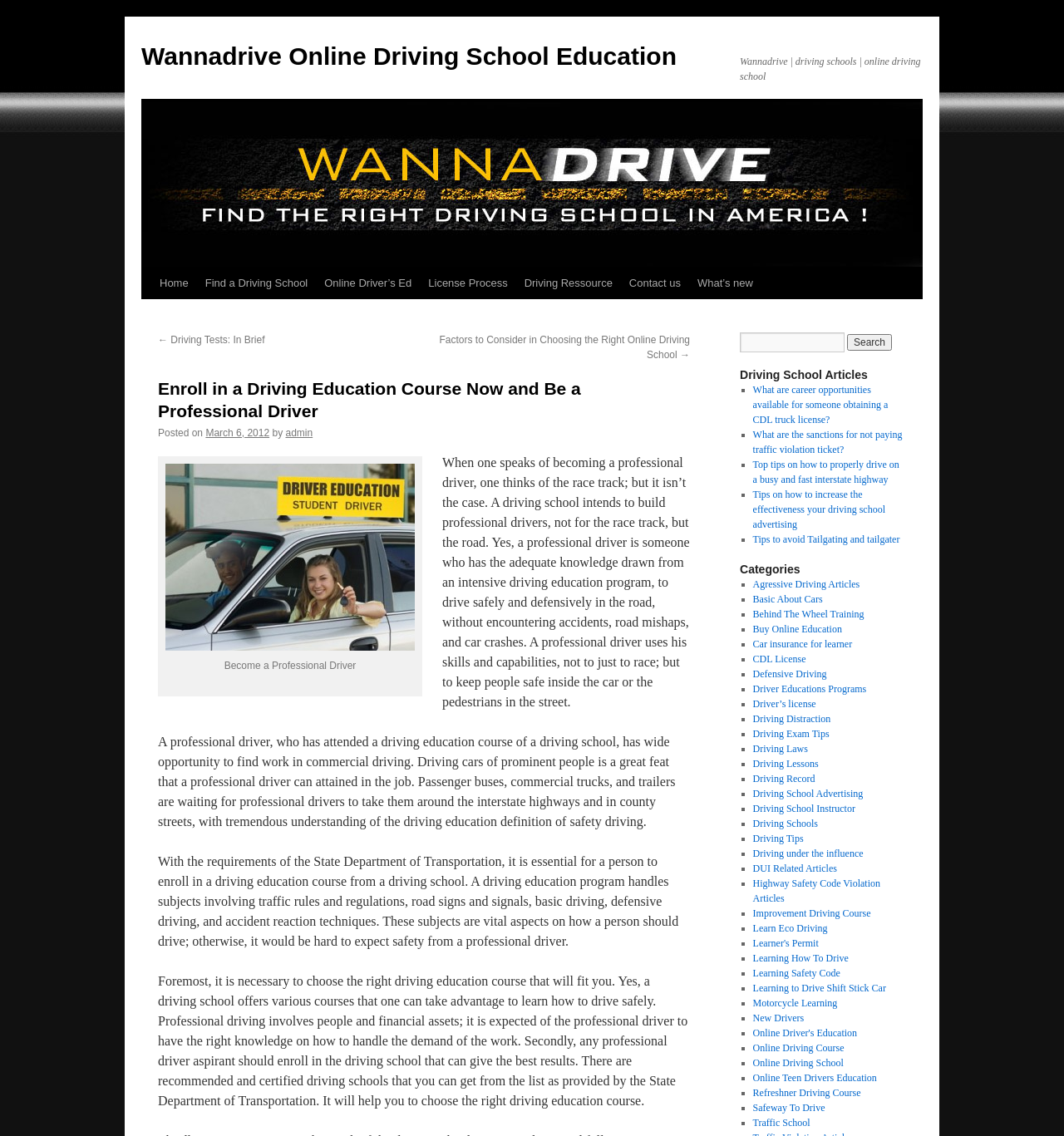What is the name of the online driving school?
Answer with a single word or short phrase according to what you see in the image.

Wannadrive